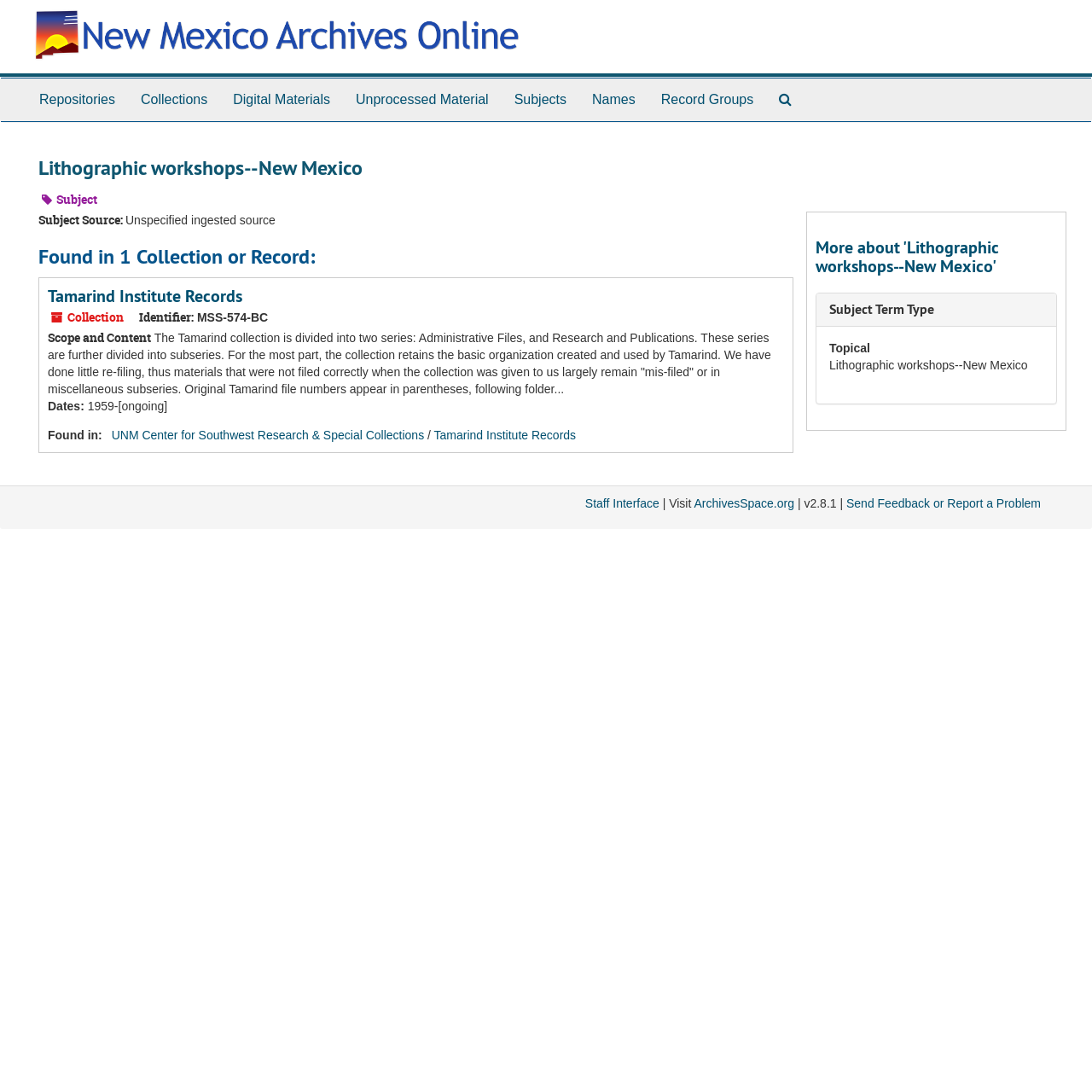What is the identifier of the collection mentioned on this page?
Look at the screenshot and respond with one word or a short phrase.

MSS-574-BC